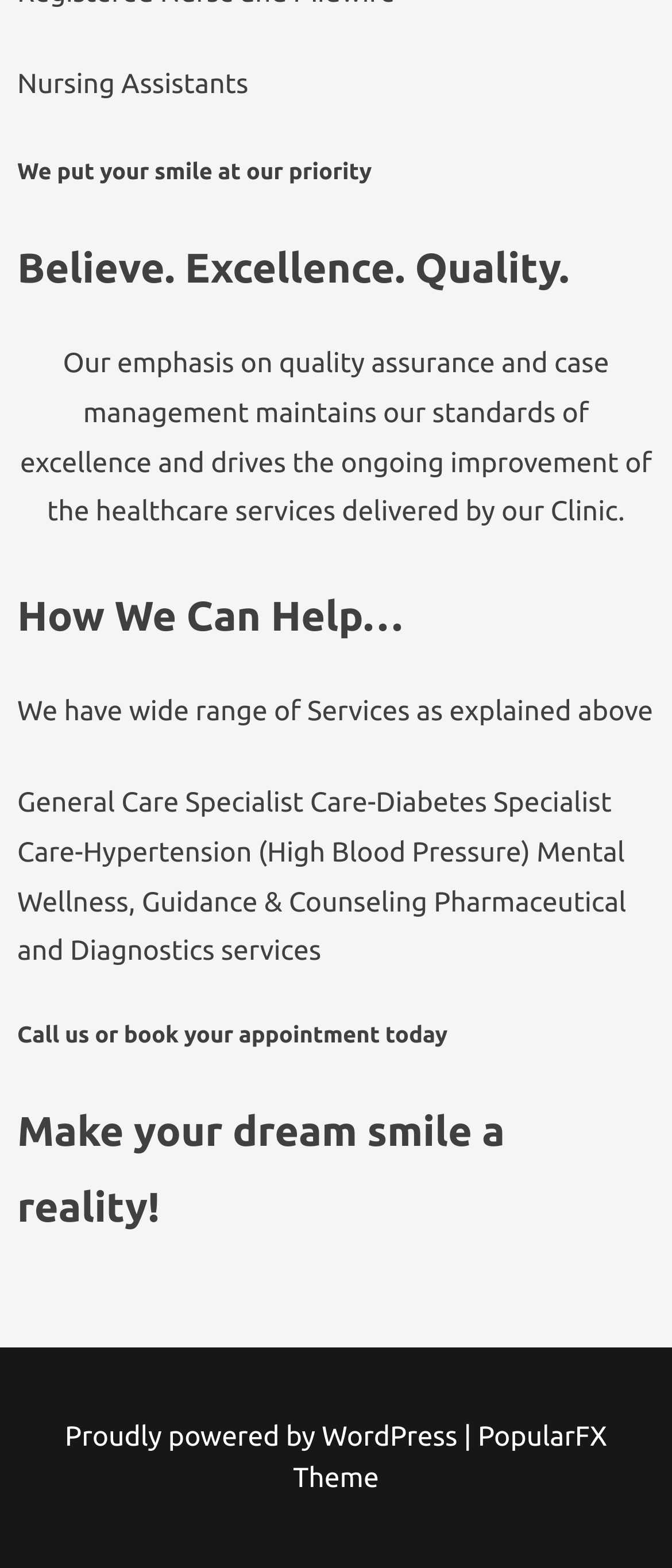What is the clinic's emphasis on?
Based on the image content, provide your answer in one word or a short phrase.

Quality assurance